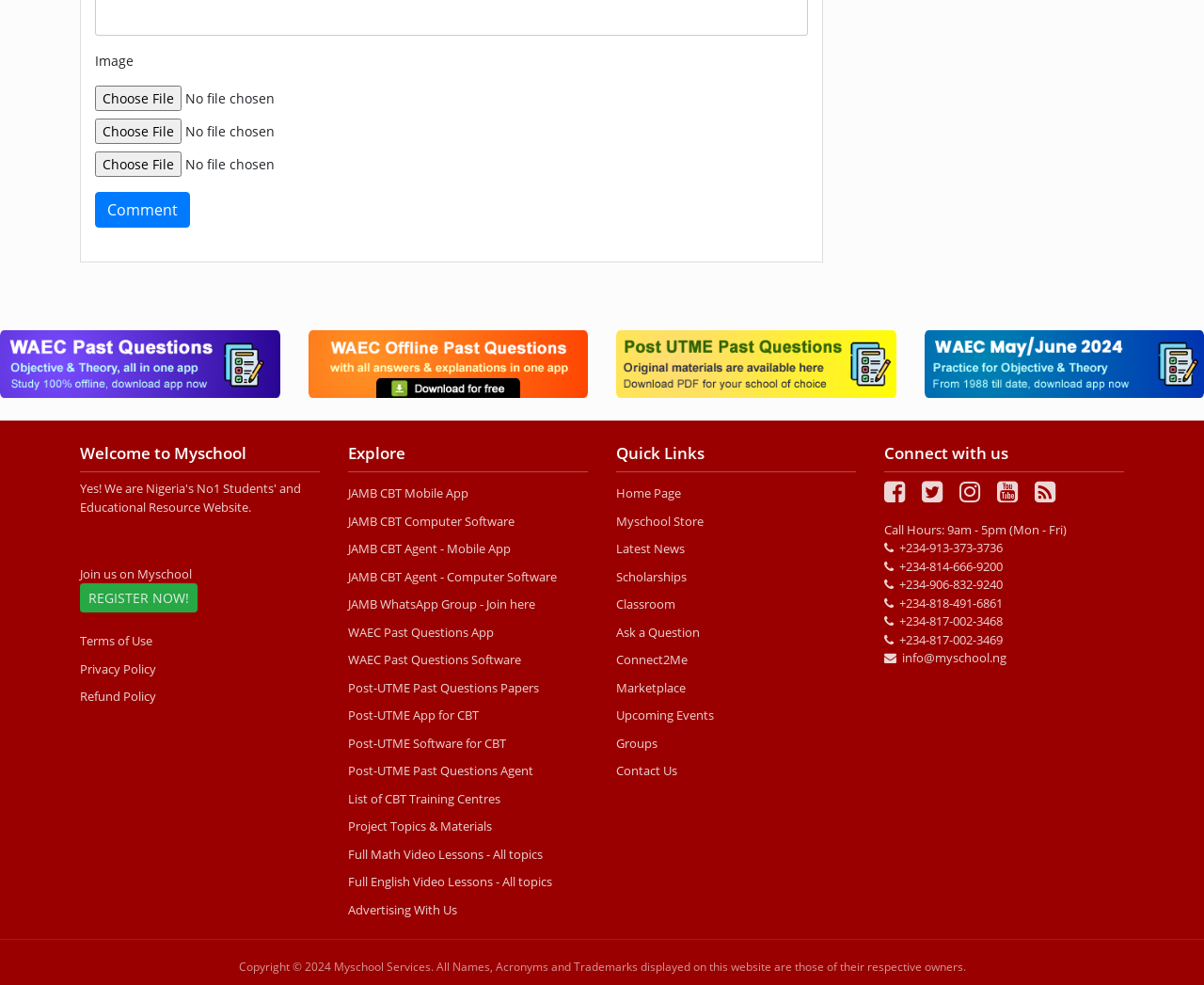Find the bounding box coordinates for the area you need to click to carry out the instruction: "Register now". The coordinates should be four float numbers between 0 and 1, indicated as [left, top, right, bottom].

[0.066, 0.593, 0.164, 0.622]